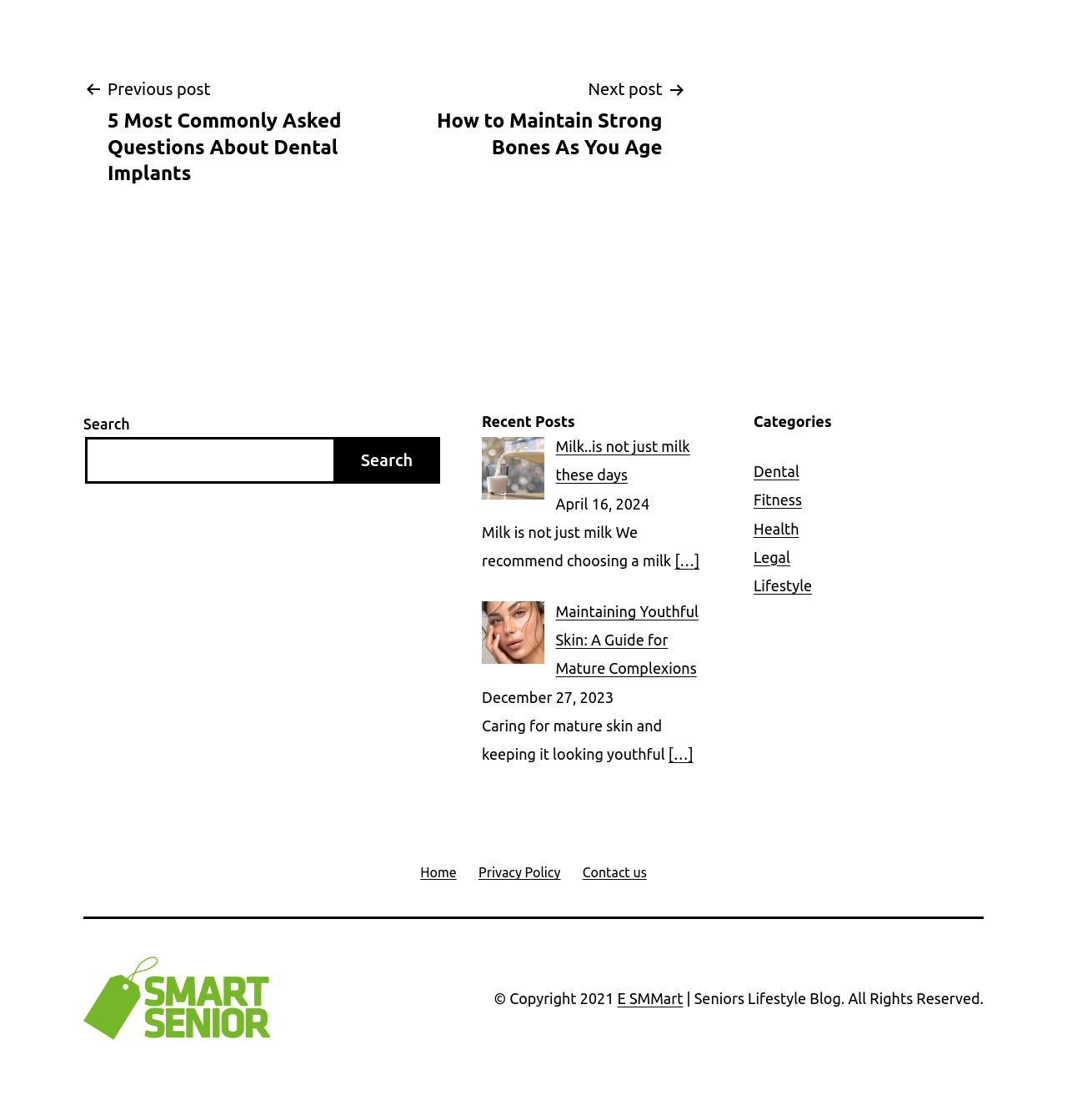What is the copyright year?
Provide a detailed and extensive answer to the question.

I found the copyright year by looking at the bottom of the page, where it says 'Copyright 2021'.